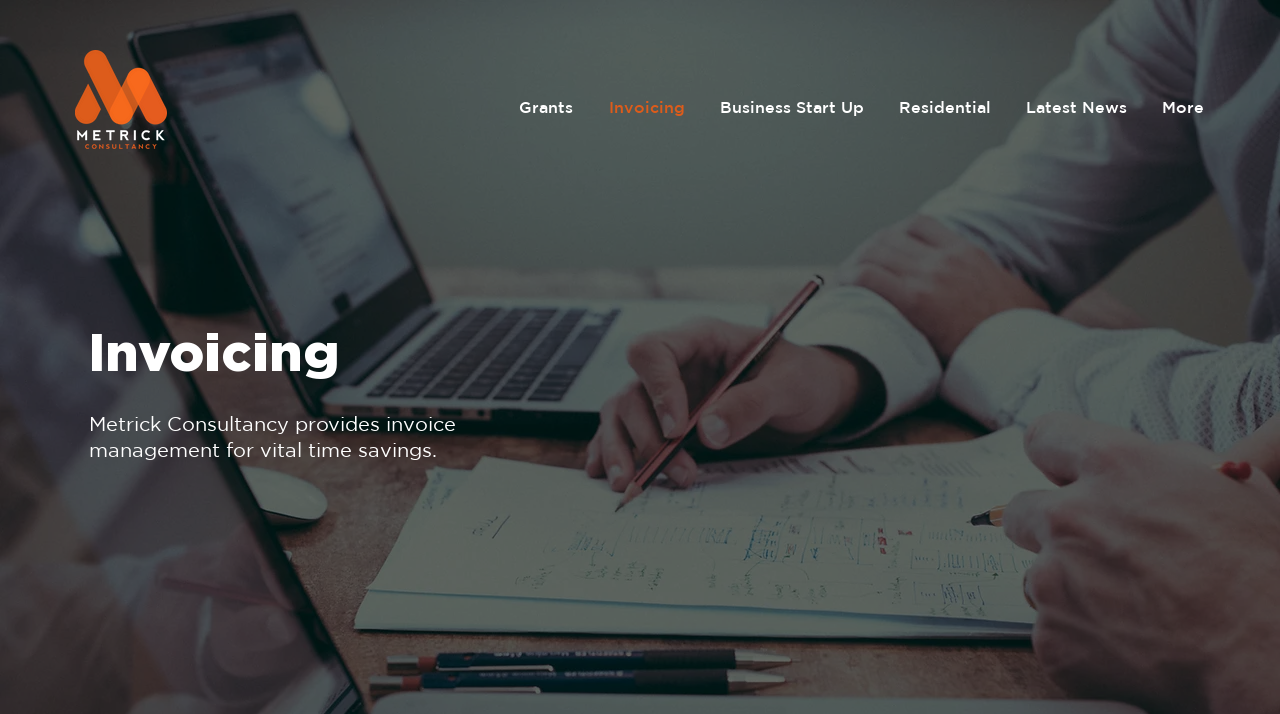Provide a single word or phrase to answer the given question: 
How many links are there in the navigation menu?

6